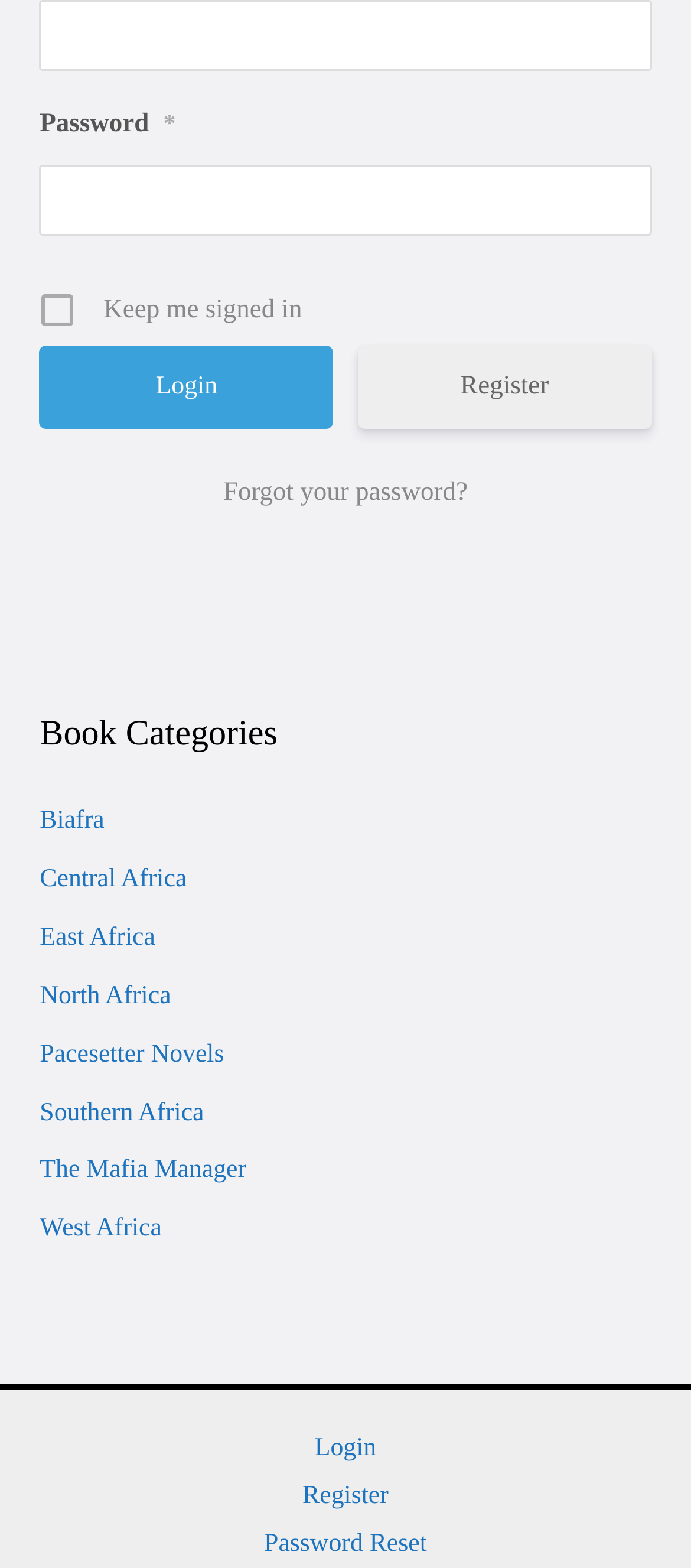Could you locate the bounding box coordinates for the section that should be clicked to accomplish this task: "Click login".

[0.058, 0.22, 0.482, 0.273]